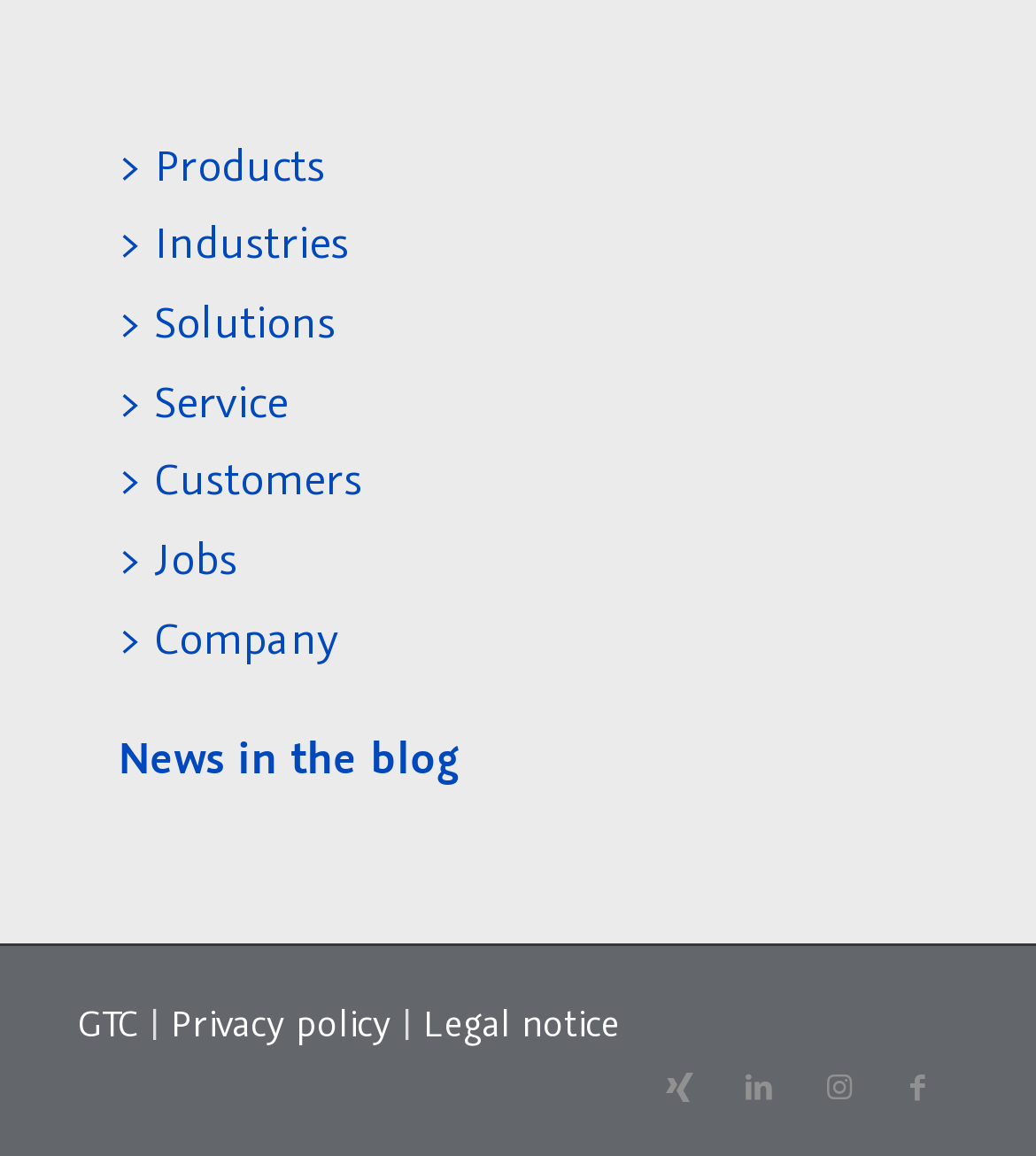Can you show the bounding box coordinates of the region to click on to complete the task described in the instruction: "Check GTC"?

[0.075, 0.864, 0.134, 0.905]